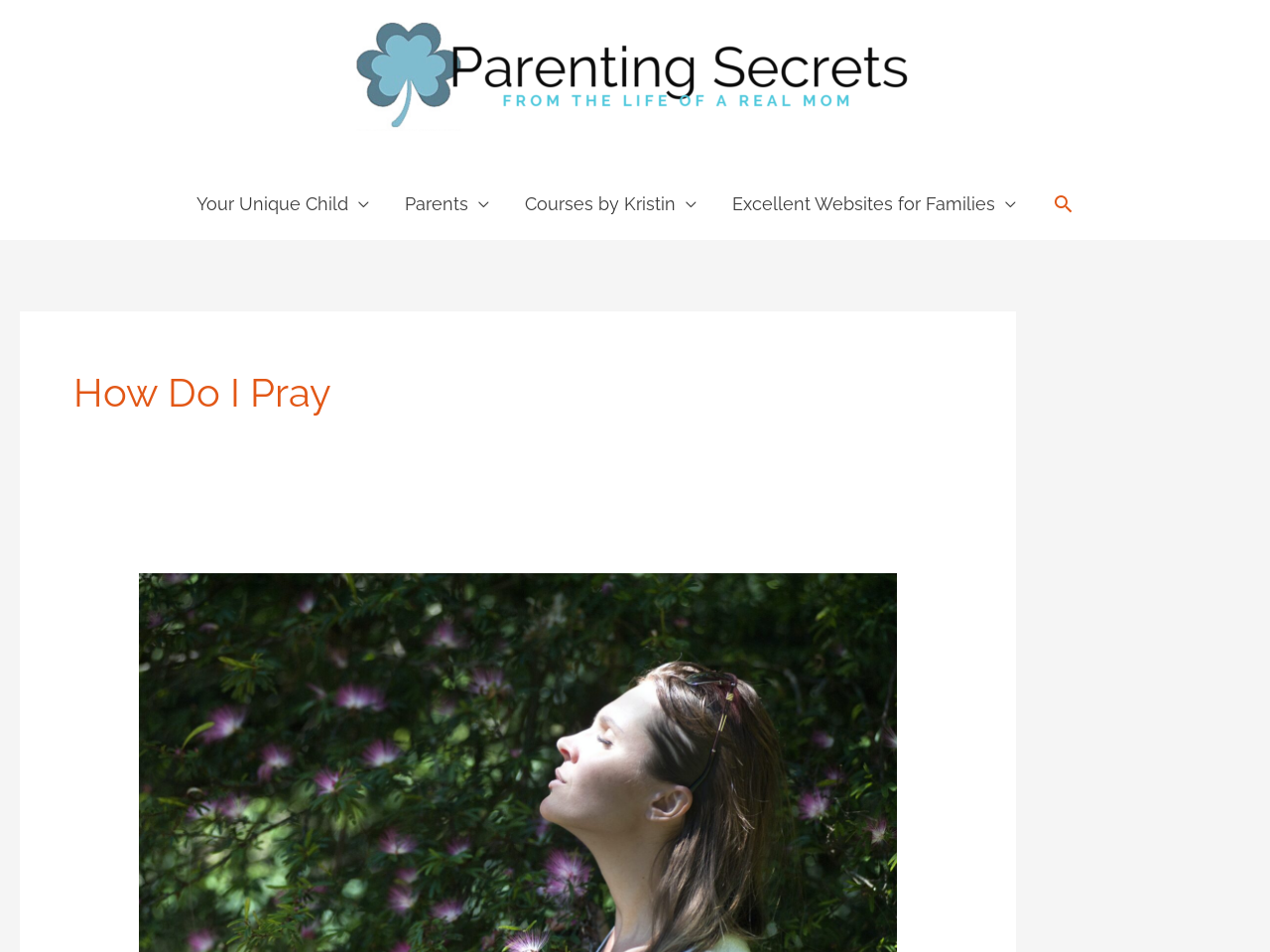Find and provide the bounding box coordinates for the UI element described with: "Parents".

[0.304, 0.177, 0.399, 0.252]